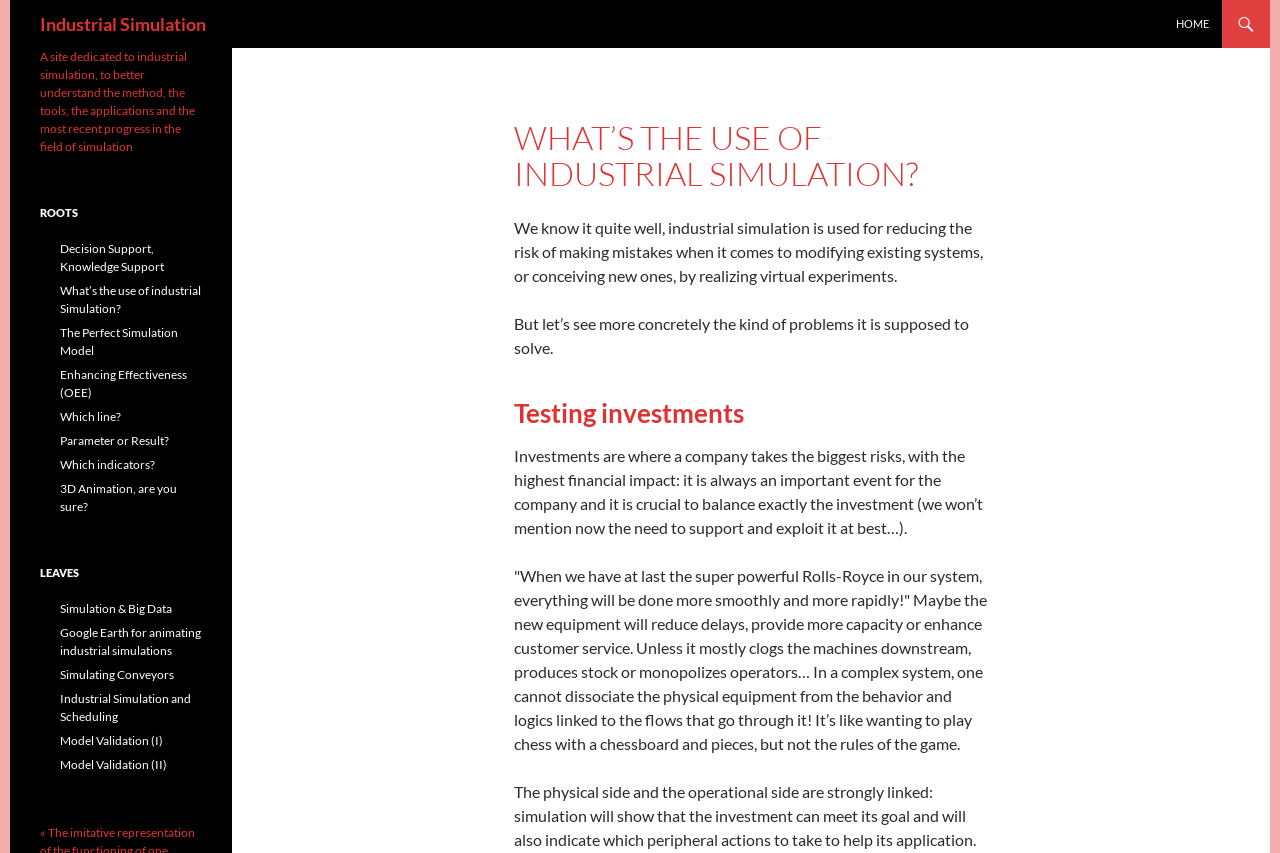Please identify the bounding box coordinates of the clickable area that will allow you to execute the instruction: "Read the heading 'WHAT’S THE USE OF INDUSTRIAL SIMULATION?'".

[0.402, 0.141, 0.772, 0.225]